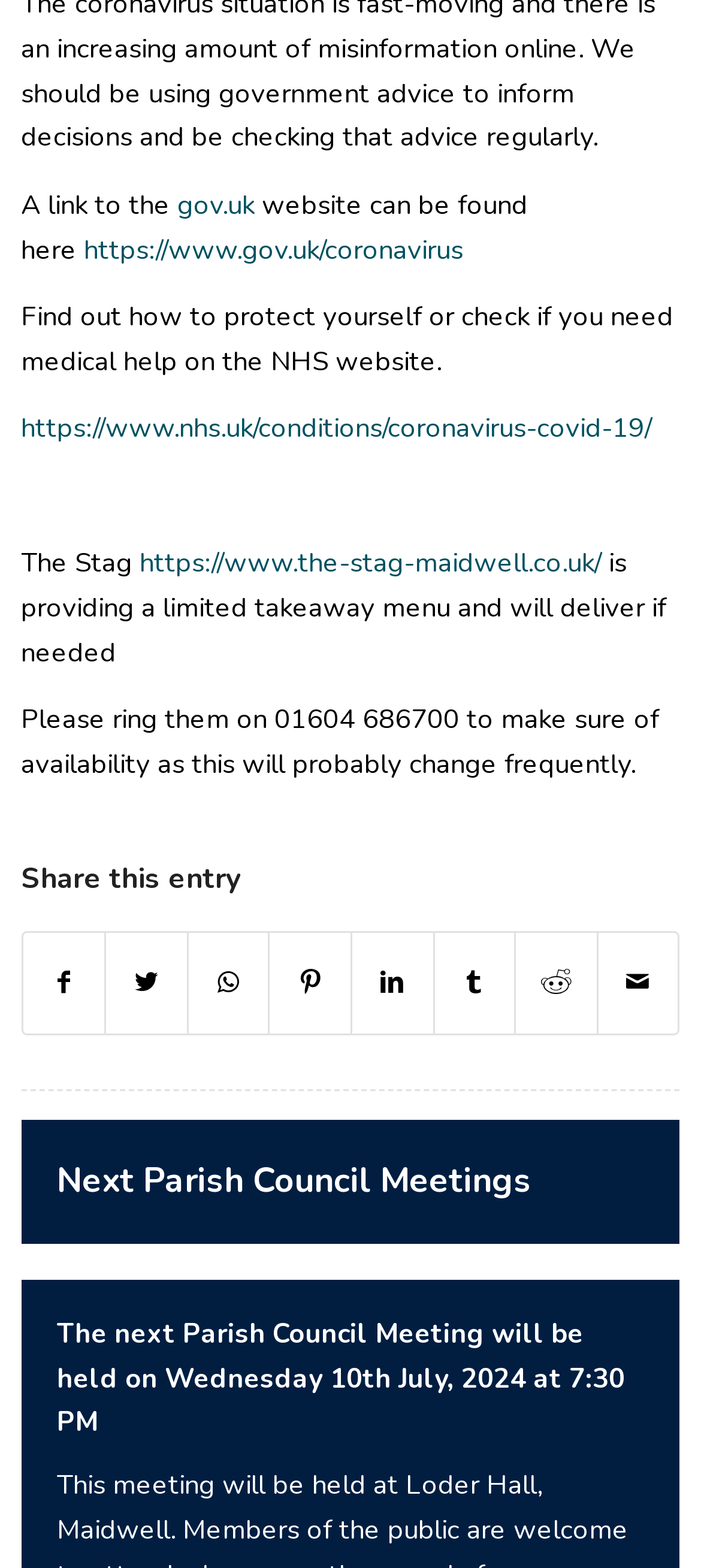What is the date of the next Parish Council Meeting?
From the screenshot, supply a one-word or short-phrase answer.

Wednesday 10th July, 2024